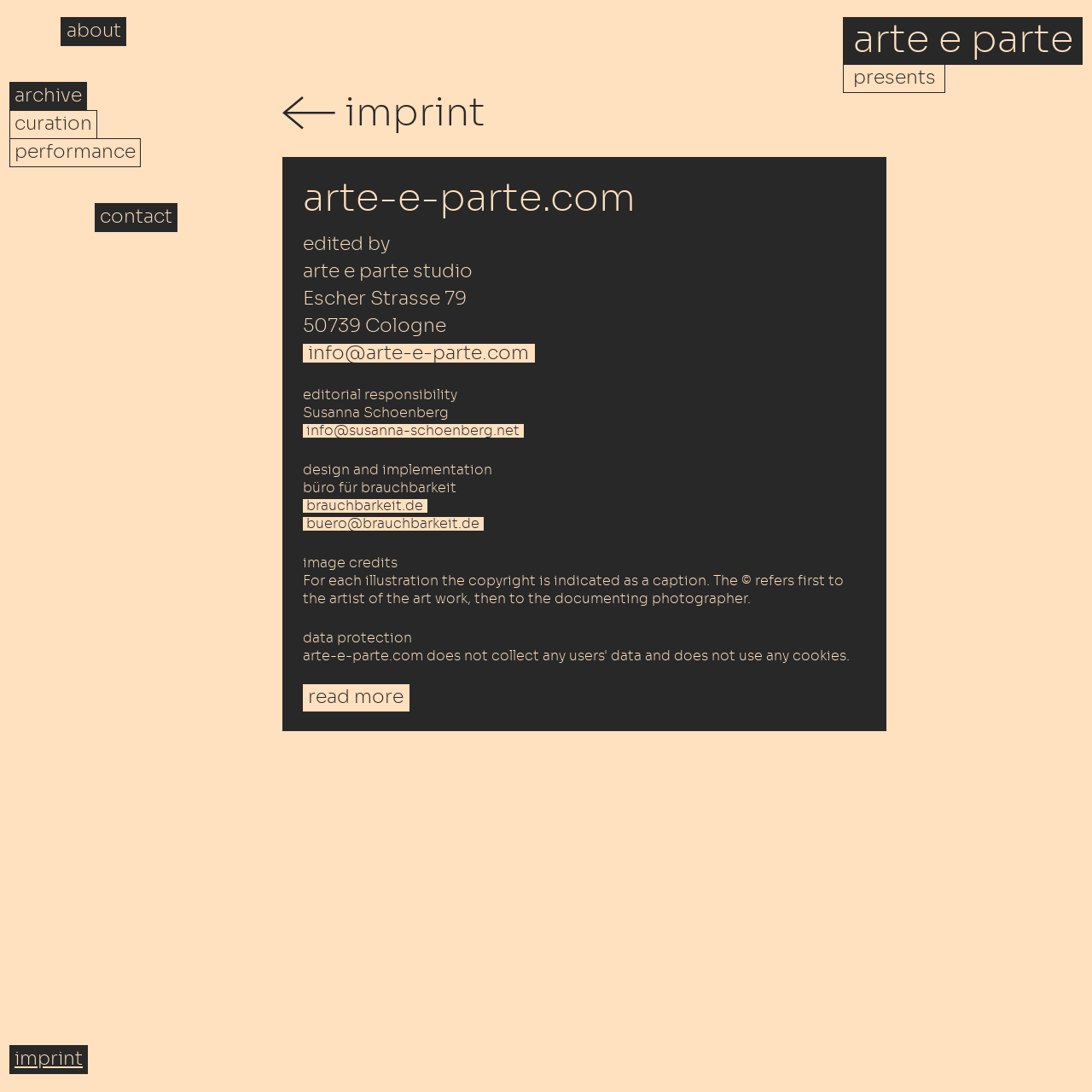Create a full and detailed caption for the entire webpage.

The webpage is titled "imprint | arte e parte" and appears to be an imprint or about page for a website or organization. At the top, there are five links: "about", "archive", "curation", "performance", and "contact", which are aligned horizontally and take up a small portion of the top section of the page.

Below these links, there is a header section that contains a link with an arrow icon, followed by a heading that reads "imprint", and another link that reads "arte e parte presents". 

The main content of the page is divided into several sections. The first section displays the website's URL, "arte-e-parte.com", in a large font. Below this, there is a block of text that provides information about the website's editors, including their names, email addresses, and studio locations.

The next section is about the website's design and implementation, crediting "büro für brauchbarkeit" for the work. There are also links to the design studio's website and email address.

Further down, there is a section about image credits, which explains that the copyright for each illustration is indicated as a caption, with the © symbol referring to the artist and the documenting photographer.

The final sections of the page cover data protection, disclaimer, and a lengthy text about the website's liability for external content and copyright protection. There is also a "read more" link at the very bottom of the page.